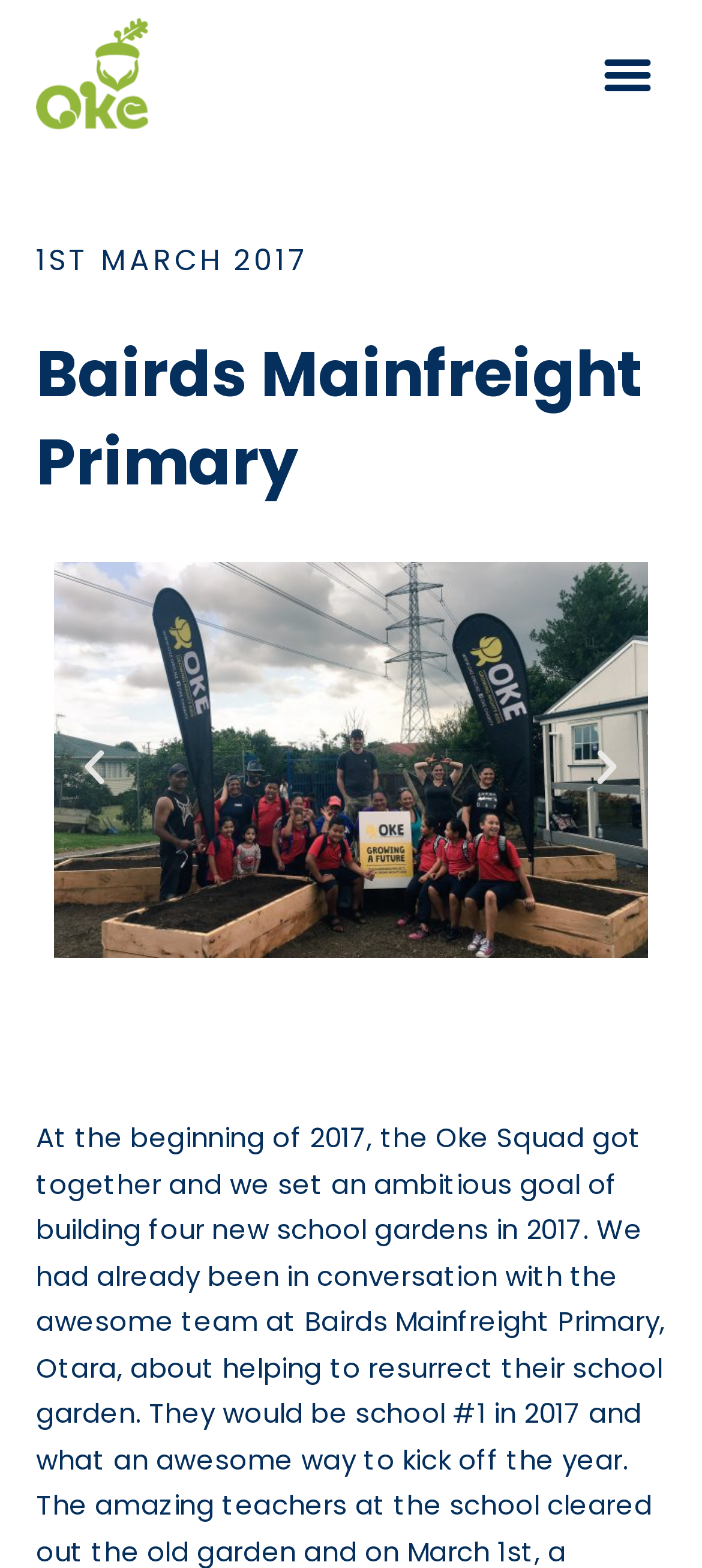Determine the bounding box coordinates for the HTML element mentioned in the following description: "Insights". The coordinates should be a list of four floats ranging from 0 to 1, represented as [left, top, right, bottom].

None